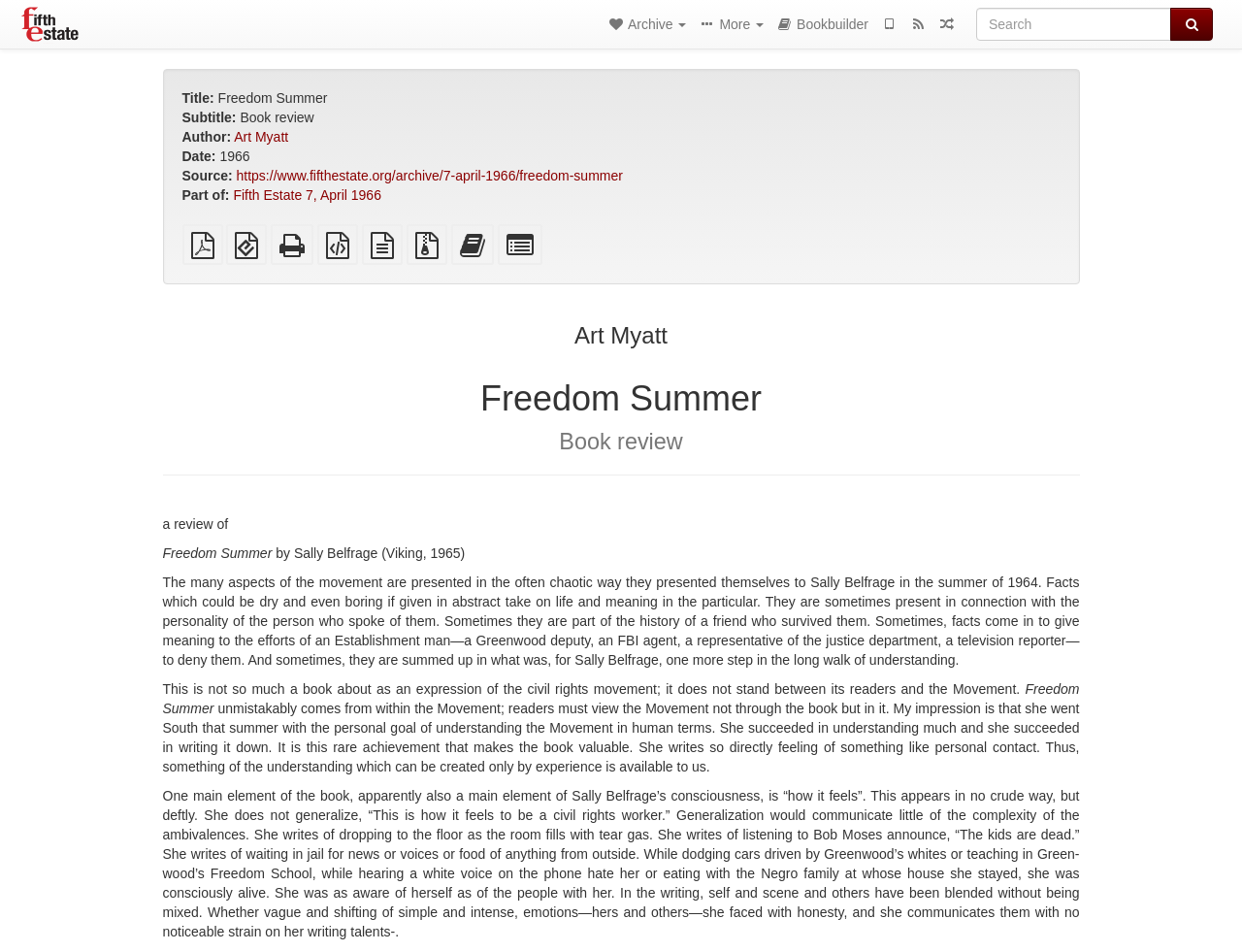Provide a single word or phrase to answer the given question: 
What is the publication year of the book?

1965